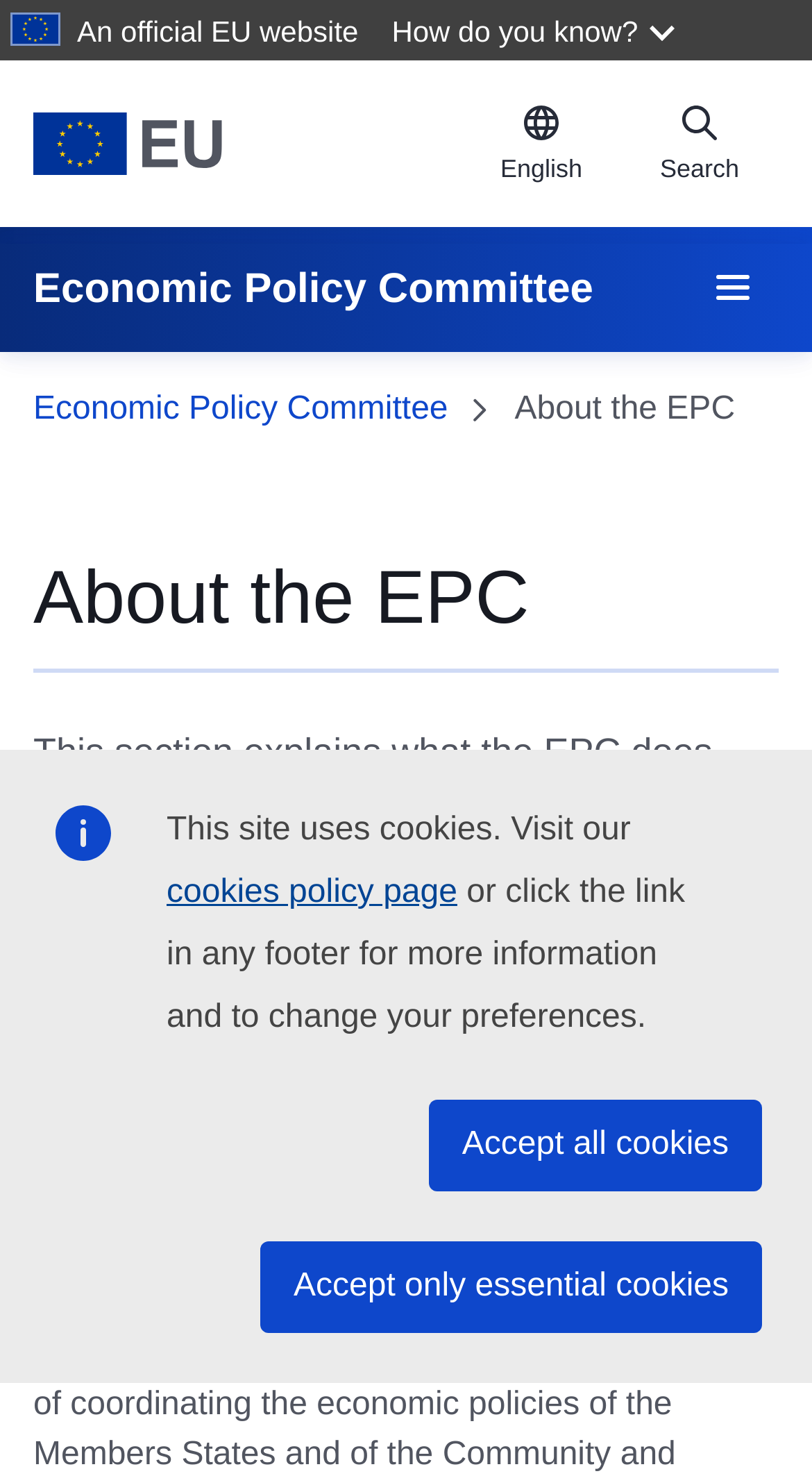Using the webpage screenshot and the element description Economic Policy Committee, determine the bounding box coordinates. Specify the coordinates in the format (top-left x, top-left y, bottom-right x, bottom-right y) with values ranging from 0 to 1.

[0.041, 0.261, 0.552, 0.295]